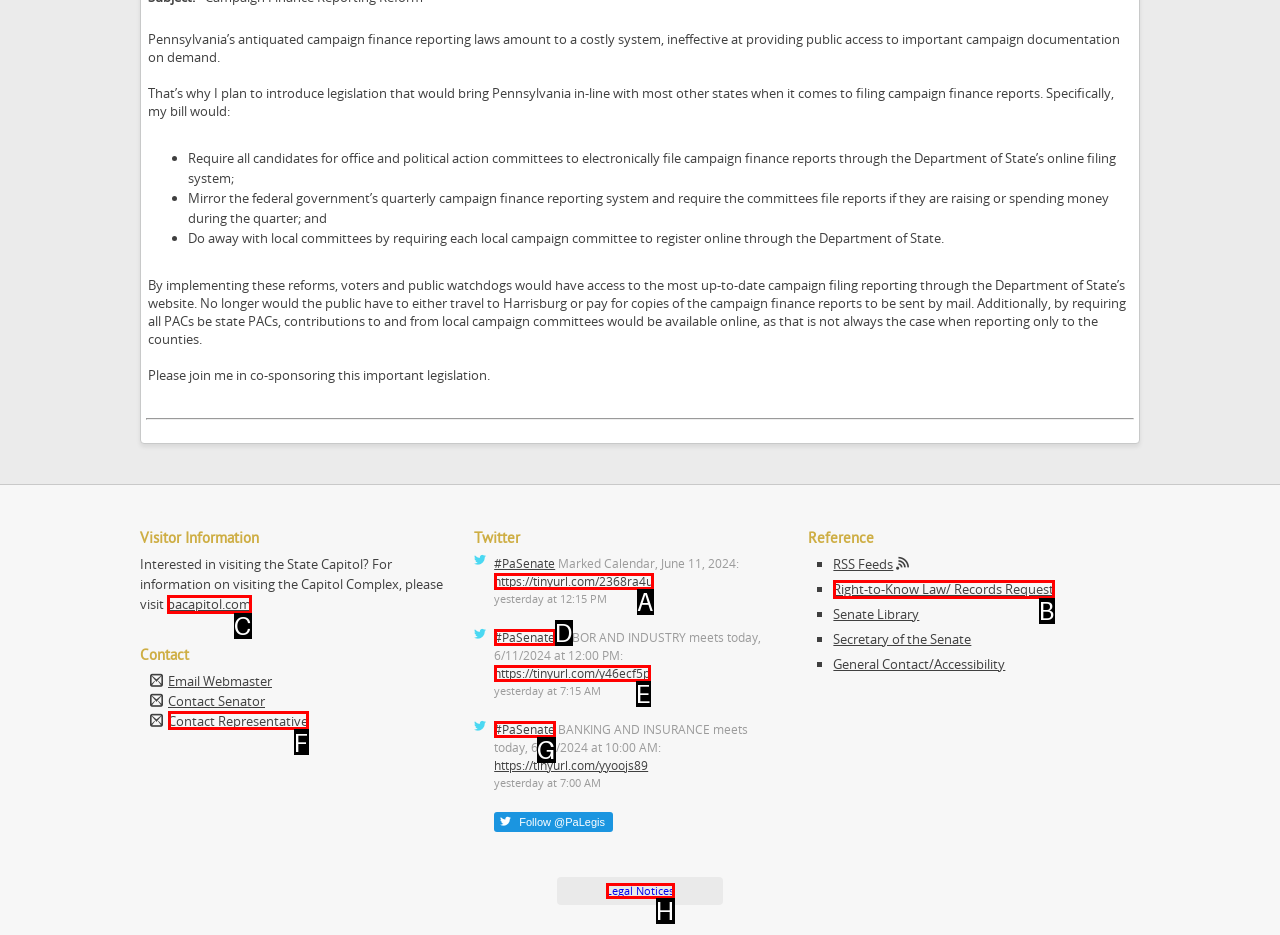Select the option that corresponds to the description: Right-to-Know Law/ Records Request
Respond with the letter of the matching choice from the options provided.

B